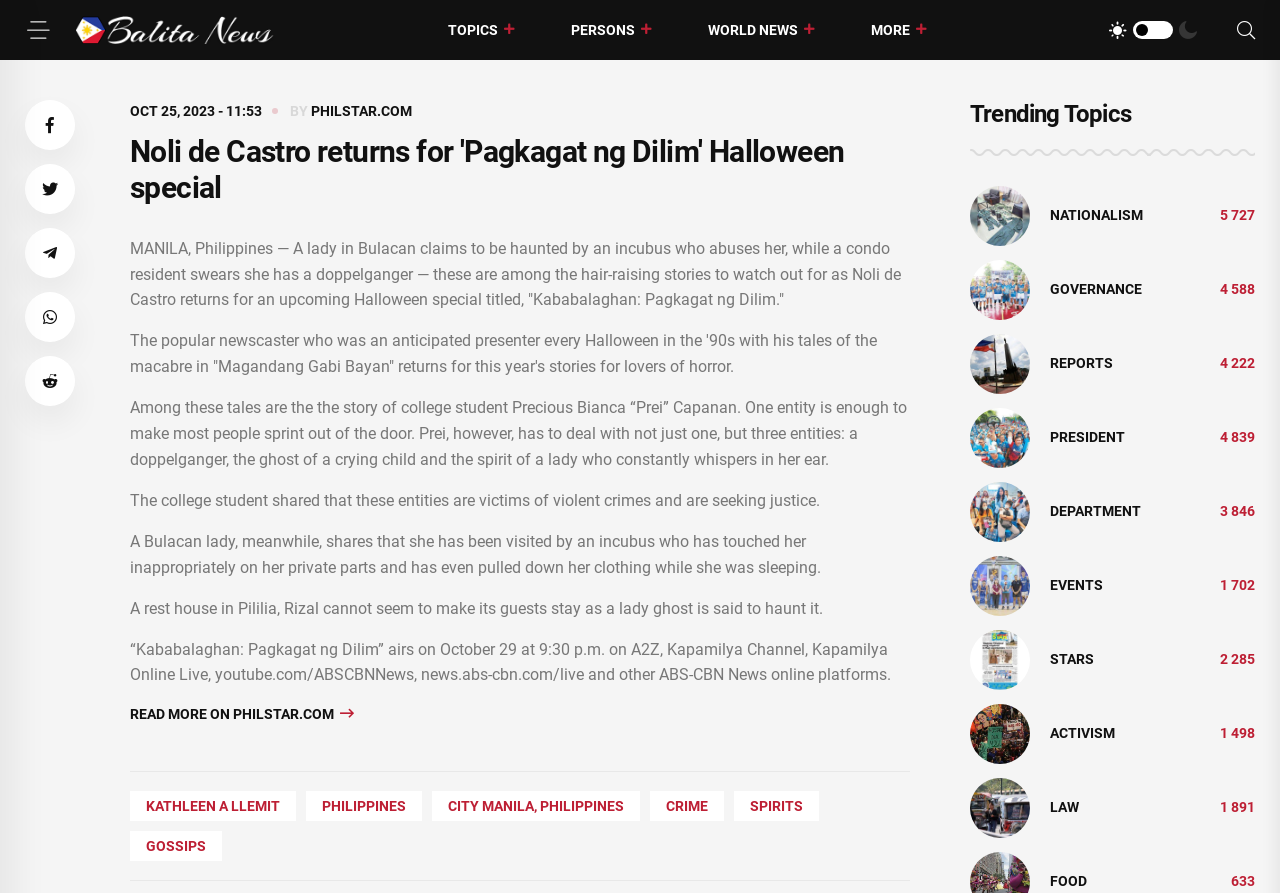What is the name of the channel that airs the Halloween special? Observe the screenshot and provide a one-word or short phrase answer.

A2Z